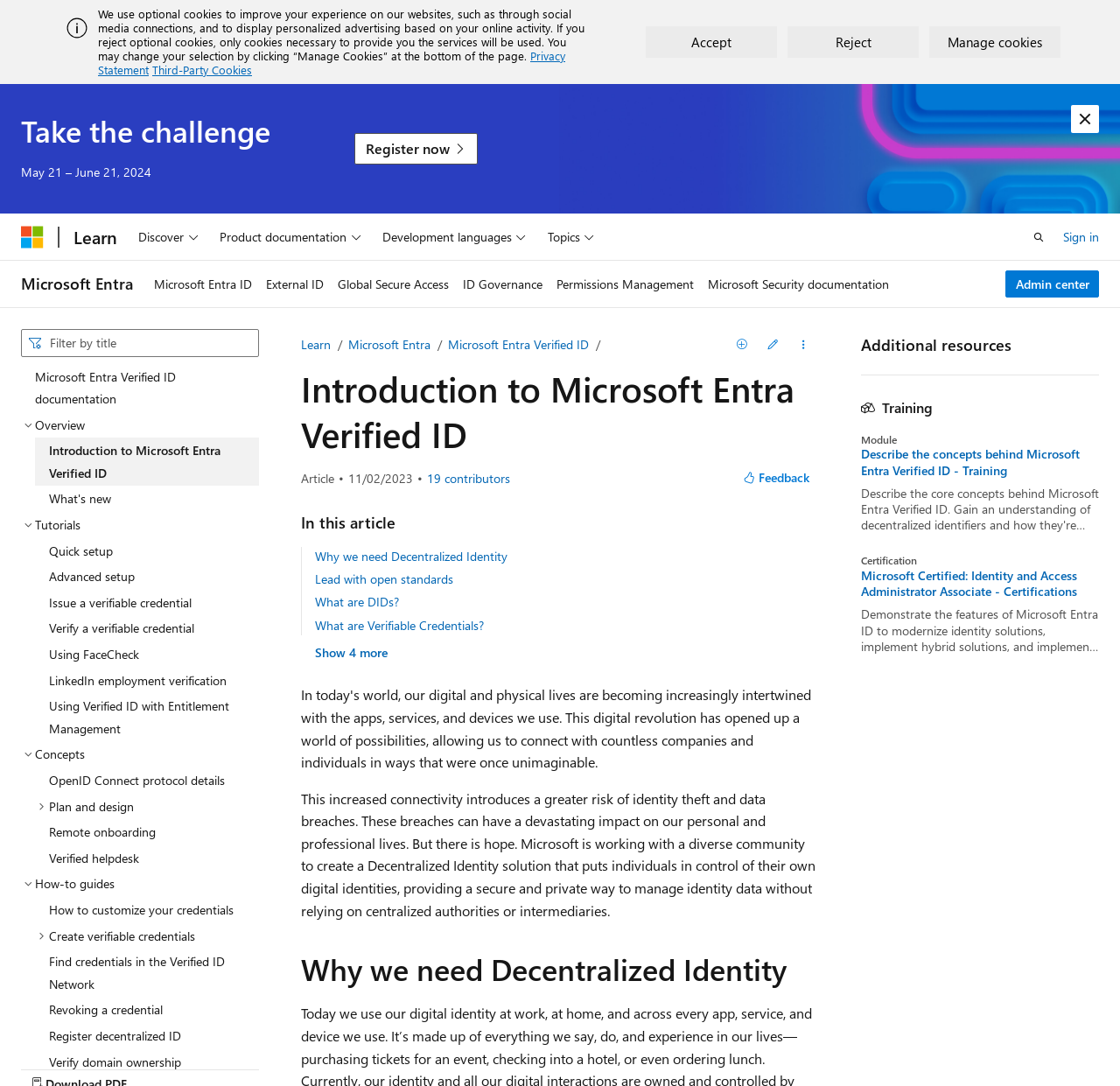Give an in-depth explanation of the webpage layout and content.

This webpage is about Azure Verifiable Credentials, specifically introducing Microsoft Entra Verified ID. At the top, there is a banner with a cookie policy notification, which includes buttons to accept, reject, or manage cookies. Below the banner, there is a heading "Take the challenge" with a registration link and a date range "May 21 – June 21, 2024".

On the top-left corner, there is a navigation menu with links to Microsoft, Learn, and other related topics. Next to it, there is a search bar and a button to open the search function. On the top-right corner, there are links to sign in, Microsoft Entra, and the admin center.

The main content of the page is divided into two sections. On the left, there is a table of contents with tree items, including "Microsoft Entra Verified ID documentation", "Overview", "Tutorials", and "Concepts". Each tree item has sub-items, such as "Introduction to Microsoft Entra Verified ID", "Quick setup", and "OpenID Connect protocol details".

On the right, there is a main article with a heading "Introduction to Microsoft Entra Verified ID". The article has a review date and a list of contributors. Below the article, there are buttons to view all contributors and provide feedback. There is also a navigation menu "In this article" with links to different sections of the article, such as "Why we need Decentralized Identity" and "What are DIDs?"